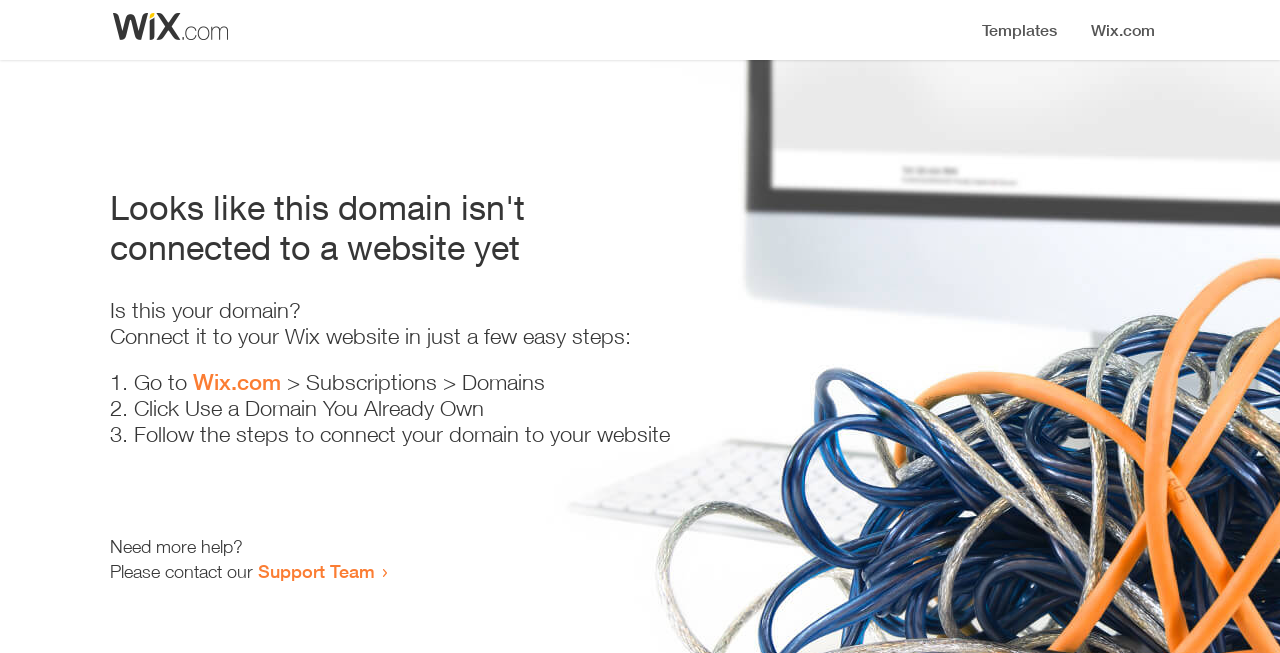How many steps are required to connect the domain?
Please craft a detailed and exhaustive response to the question.

The webpage provides a list of steps to connect the domain, and there are three list markers '1.', '2.', and '3.' indicating that three steps are required.